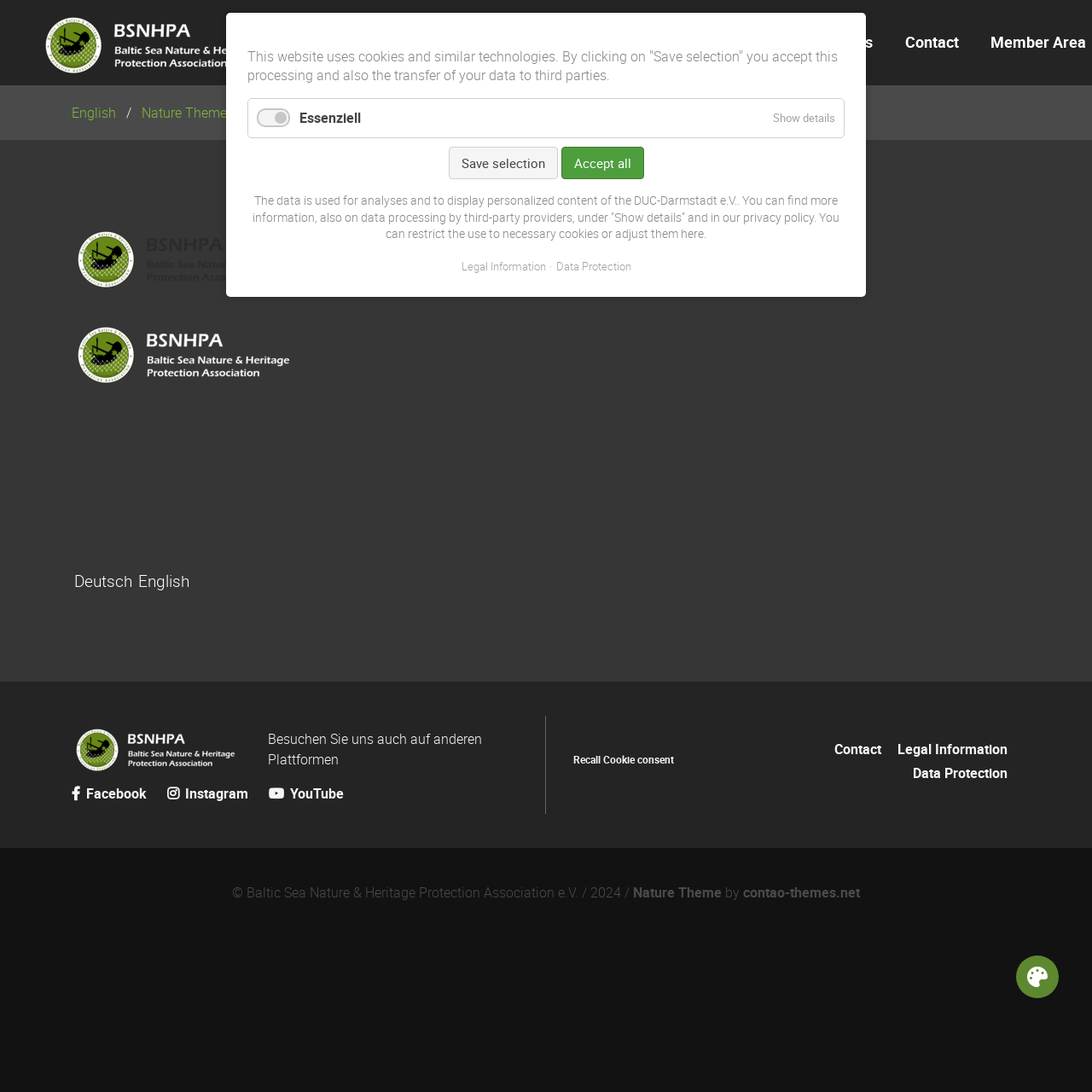What is the purpose of the cookie consent?
Please answer the question with a single word or phrase, referencing the image.

To accept cookie processing and data transfer